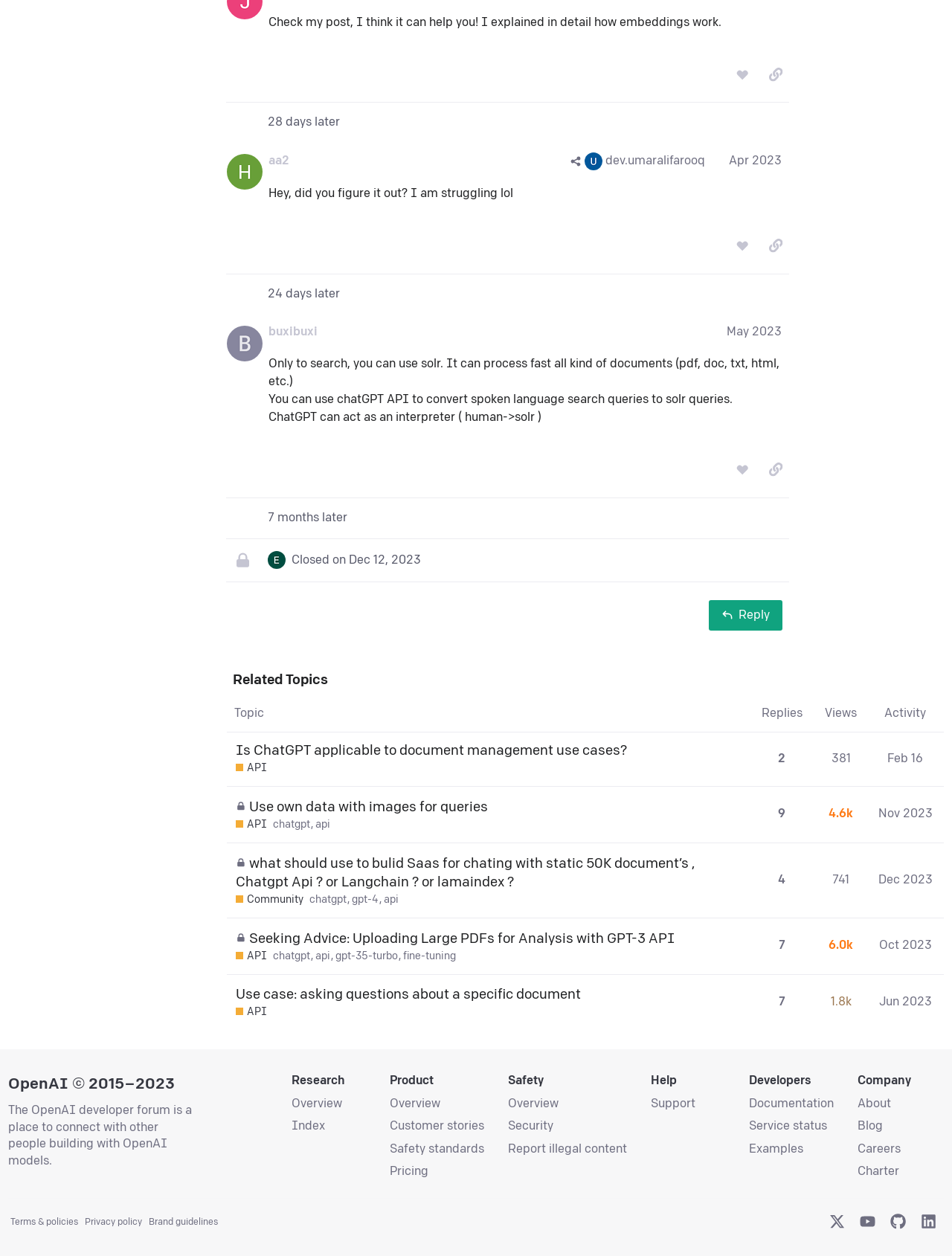Use a single word or phrase to answer the question:
What is the topic of the post that has 2 replies?

Is ChatGPT applicable to document management use cases?